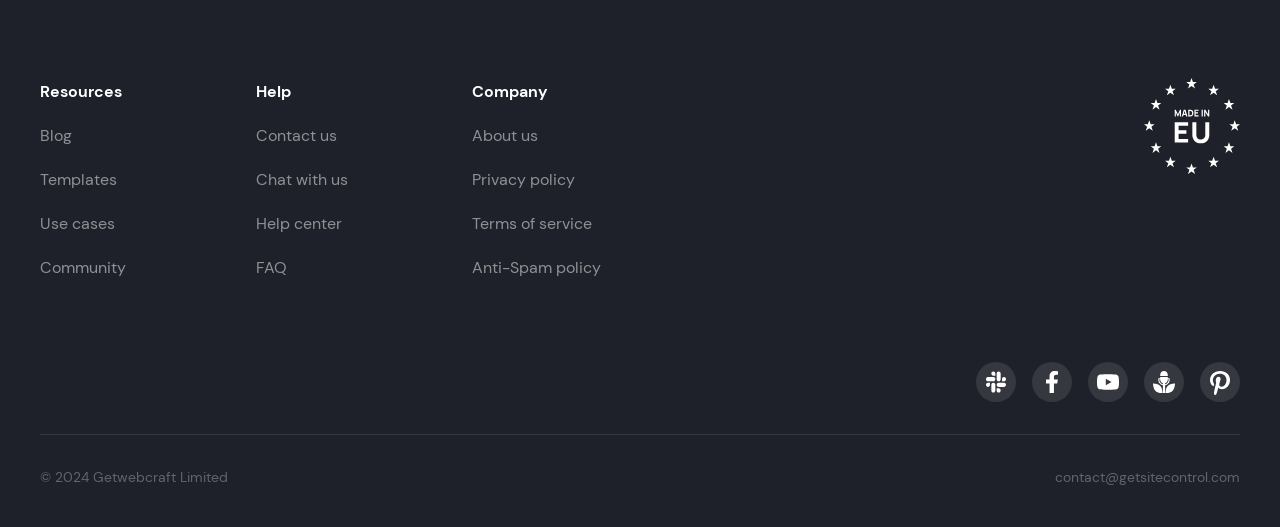Please find the bounding box coordinates of the element's region to be clicked to carry out this instruction: "Click on the 'Blog' link".

[0.031, 0.232, 0.175, 0.285]